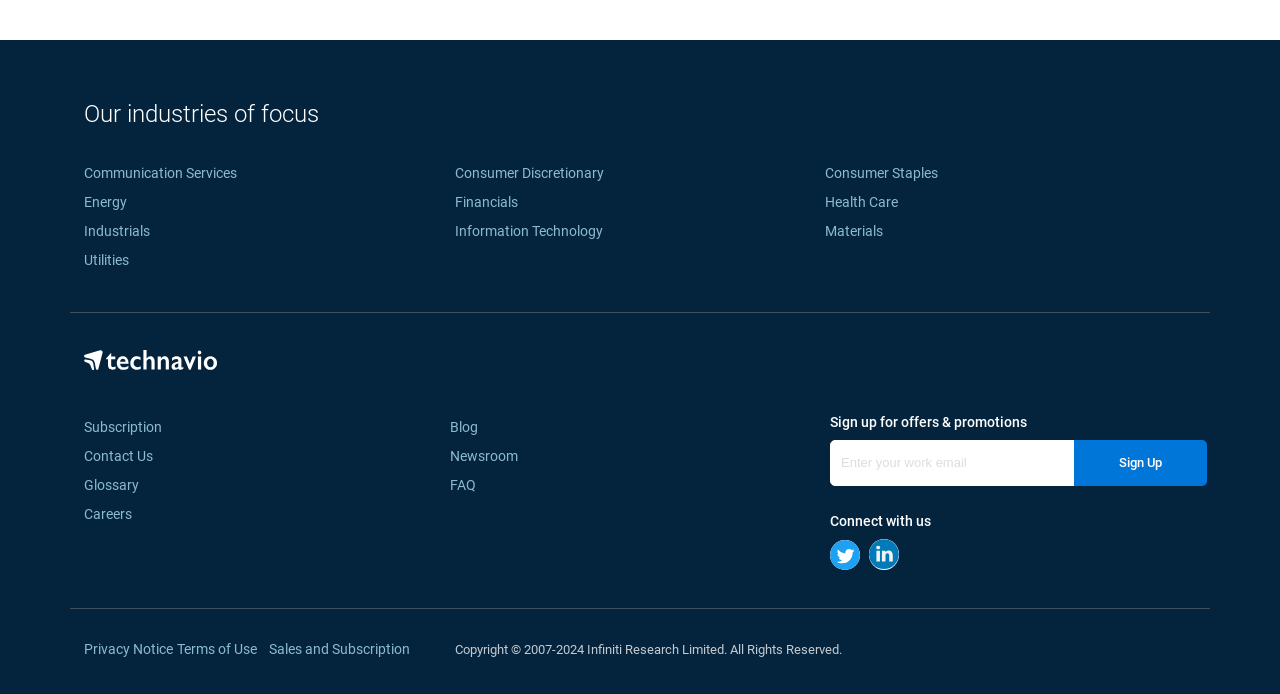Please identify the bounding box coordinates of the element on the webpage that should be clicked to follow this instruction: "Follow on Twitter". The bounding box coordinates should be given as four float numbers between 0 and 1, formatted as [left, top, right, bottom].

[0.648, 0.778, 0.672, 0.821]